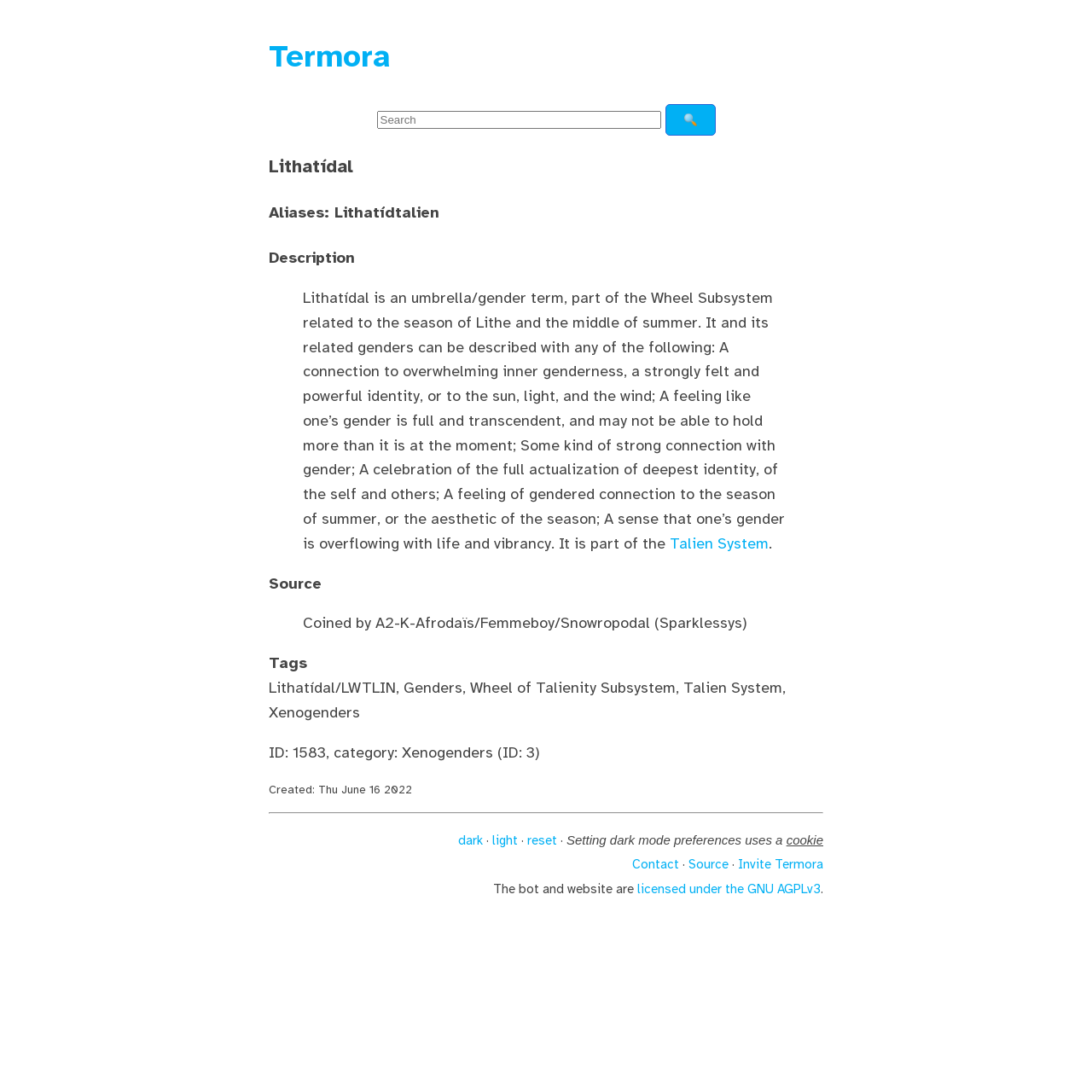Using the webpage screenshot, find the UI element described by Invite Termora. Provide the bounding box coordinates in the format (top-left x, top-left y, bottom-right x, bottom-right y), ensuring all values are floating point numbers between 0 and 1.

[0.676, 0.786, 0.754, 0.799]